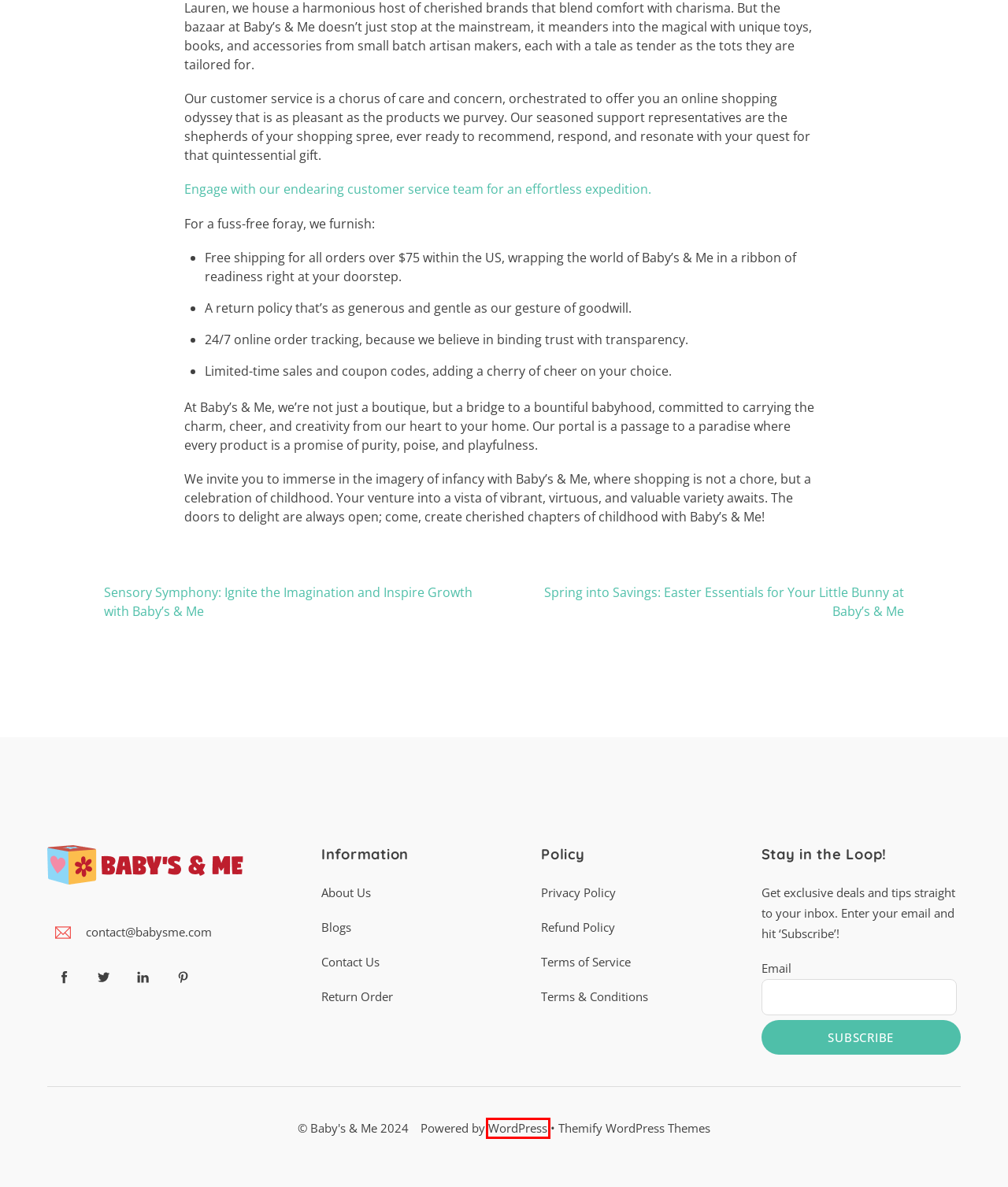Review the screenshot of a webpage containing a red bounding box around an element. Select the description that best matches the new webpage after clicking the highlighted element. The options are:
A. Privacy Policy - Baby's & Me
B. Spring into Savings: Easter Essentials for Your Little Bunny at Baby’s & Me - Baby's & Me
C. Refund and Returns Policy - Baby's & Me
D. About Us - Baby's & Me
E. Sensory Symphony: Ignite the Imagination and Inspire Growth with Baby’s & Me - Baby's & Me
F. Yoseph - Baby's & Me
G. Blog Tool, Publishing Platform, and CMS – WordPress.org
H. Contact - Baby's & Me

G